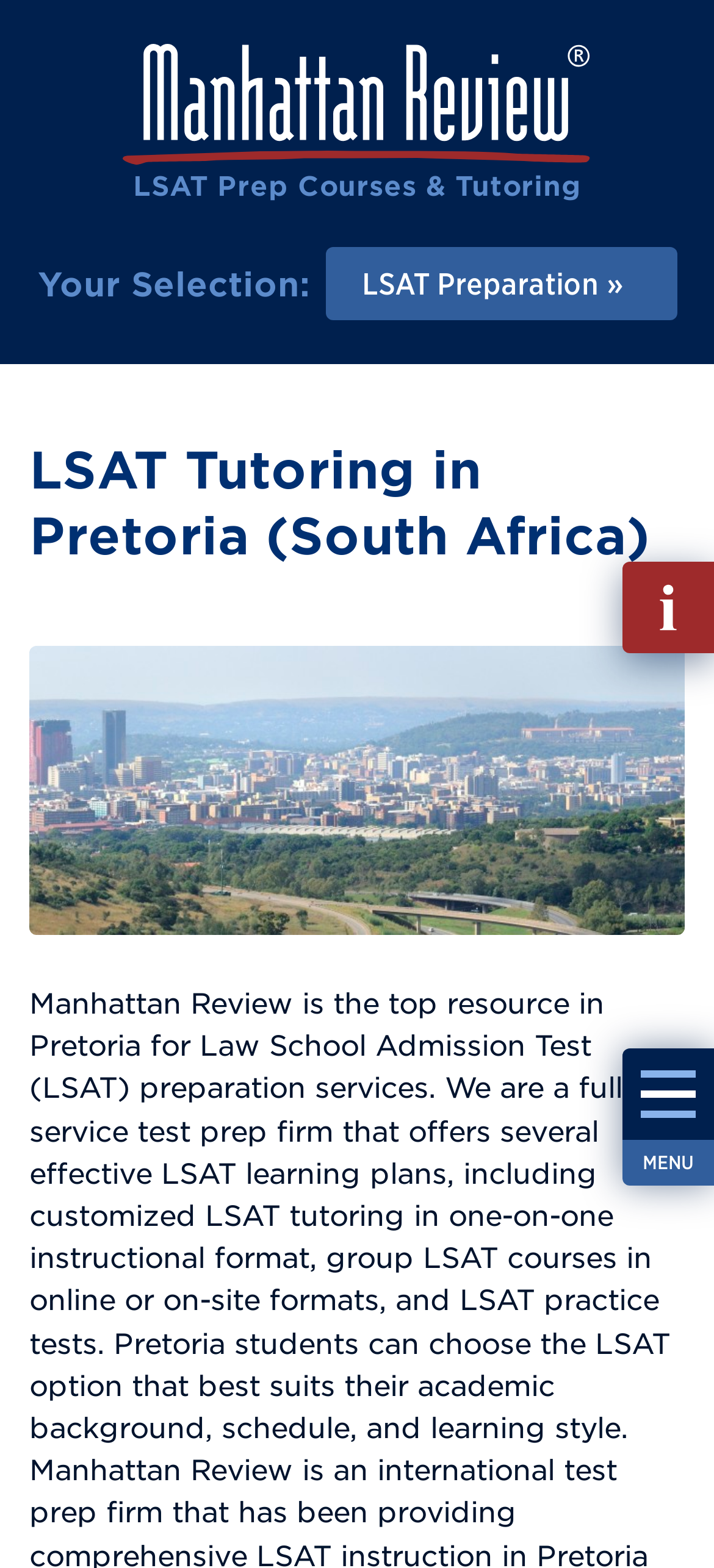What is the function of the 'MENU' button?
Refer to the image and offer an in-depth and detailed answer to the question.

I found the answer by looking at the button element 'MENU' which has a property 'controls: mr-header-nav-mobile' indicating that it controls a mobile navigation menu, suggesting that its function is to open a menu.